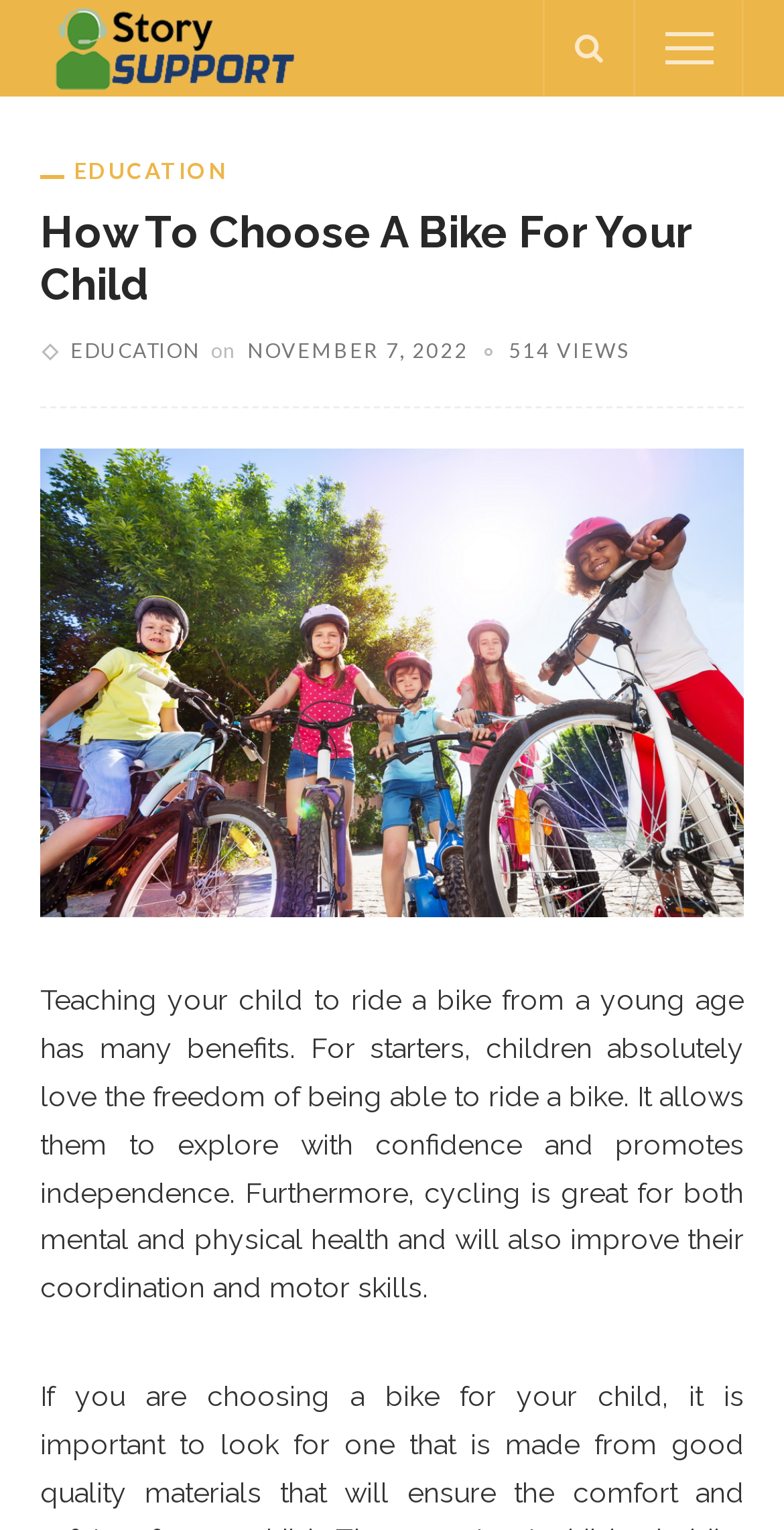What is the topic of this article?
We need a detailed and exhaustive answer to the question. Please elaborate.

Based on the heading 'How To Choose A Bike For Your Child' and the content of the article, it is clear that the topic is about selecting a suitable bike for a child.